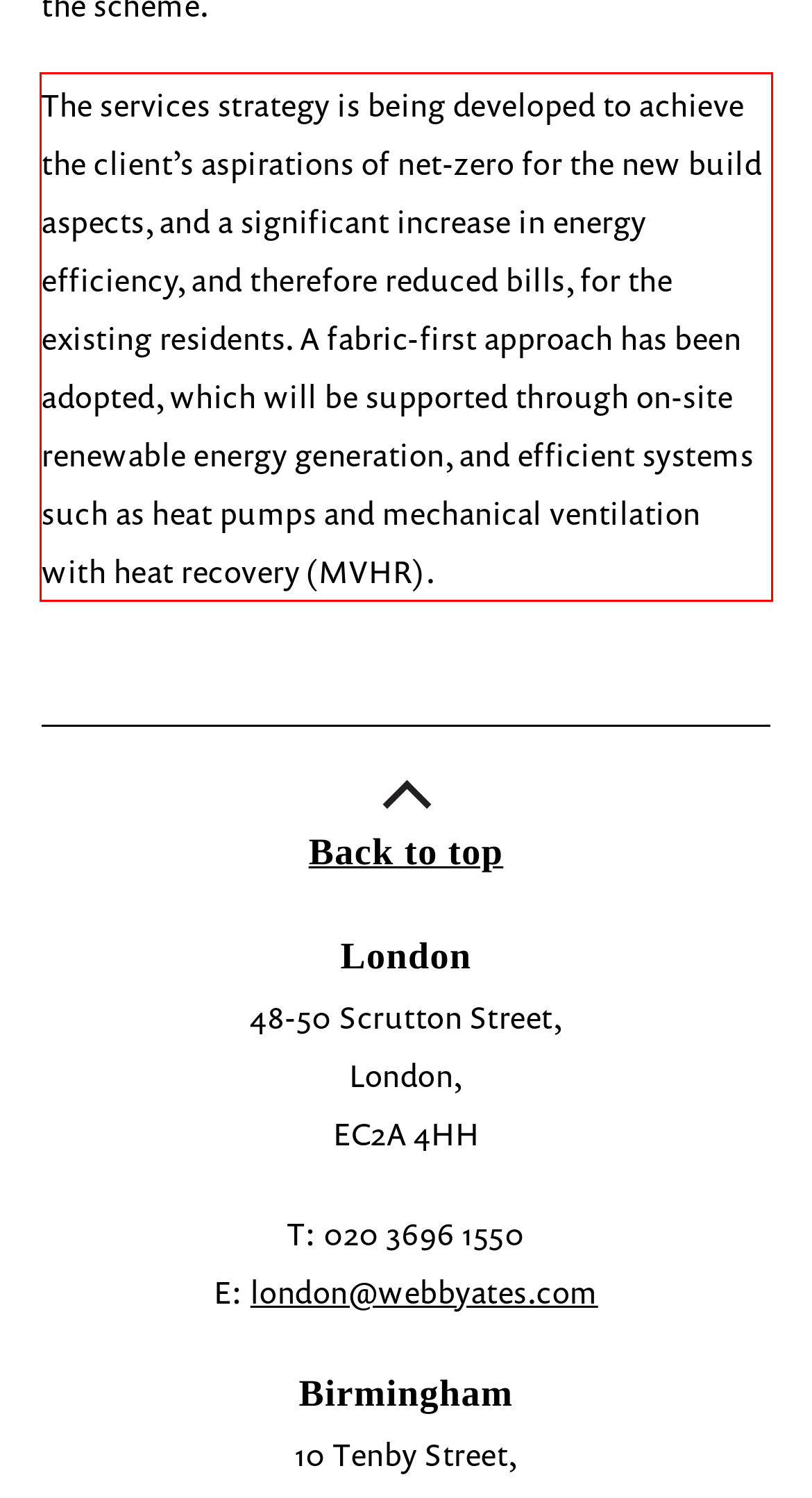Review the webpage screenshot provided, and perform OCR to extract the text from the red bounding box.

The services strategy is being developed to achieve the client’s aspirations of net-zero for the new build aspects, and a significant increase in energy efficiency, and therefore reduced bills, for the existing residents. A fabric-first approach has been adopted, which will be supported through on-site renewable energy generation, and efficient systems such as heat pumps and mechanical ventilation with heat recovery (MVHR).